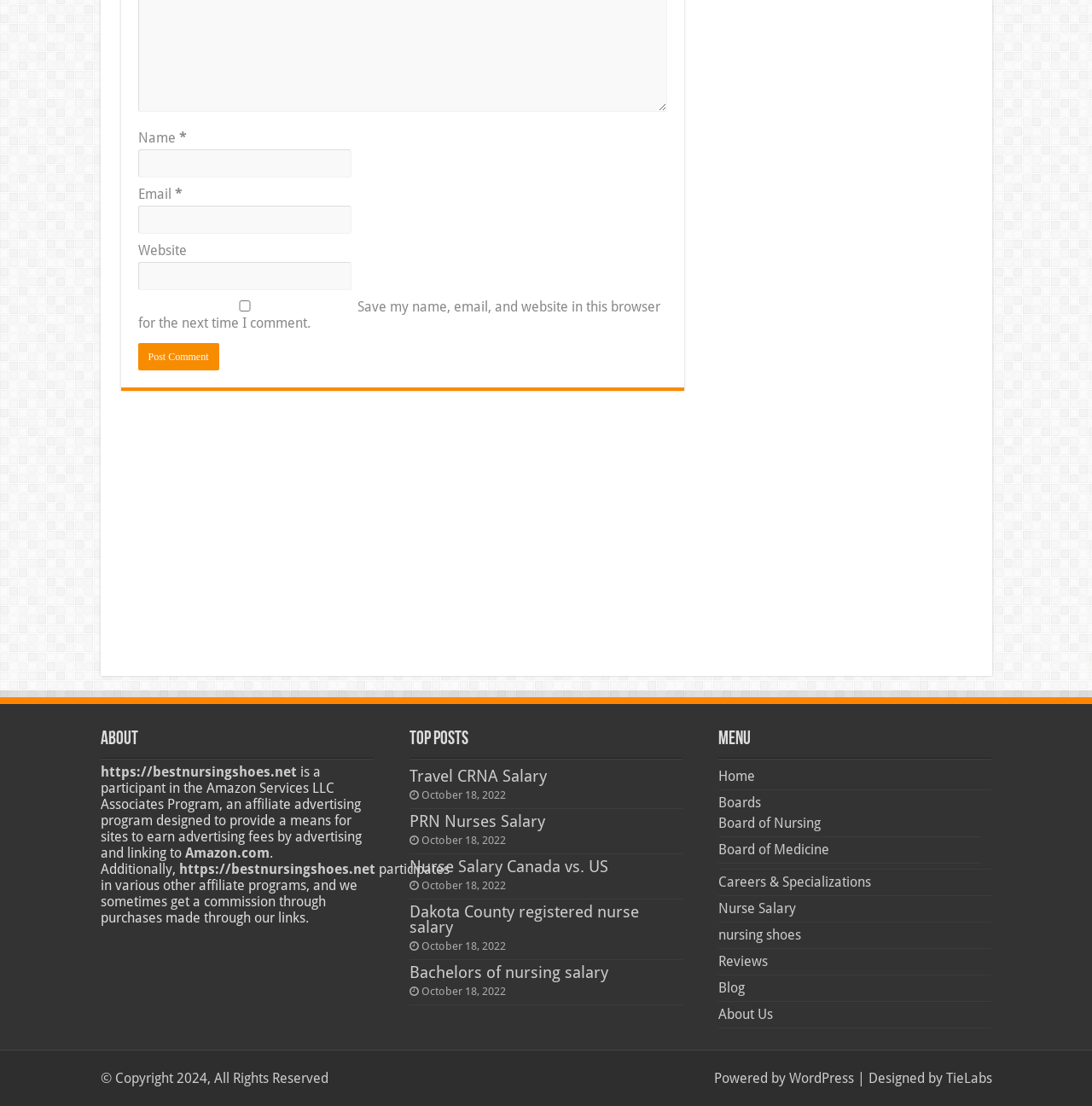Pinpoint the bounding box coordinates of the area that must be clicked to complete this instruction: "Visit the 'About' page".

[0.092, 0.66, 0.342, 0.678]